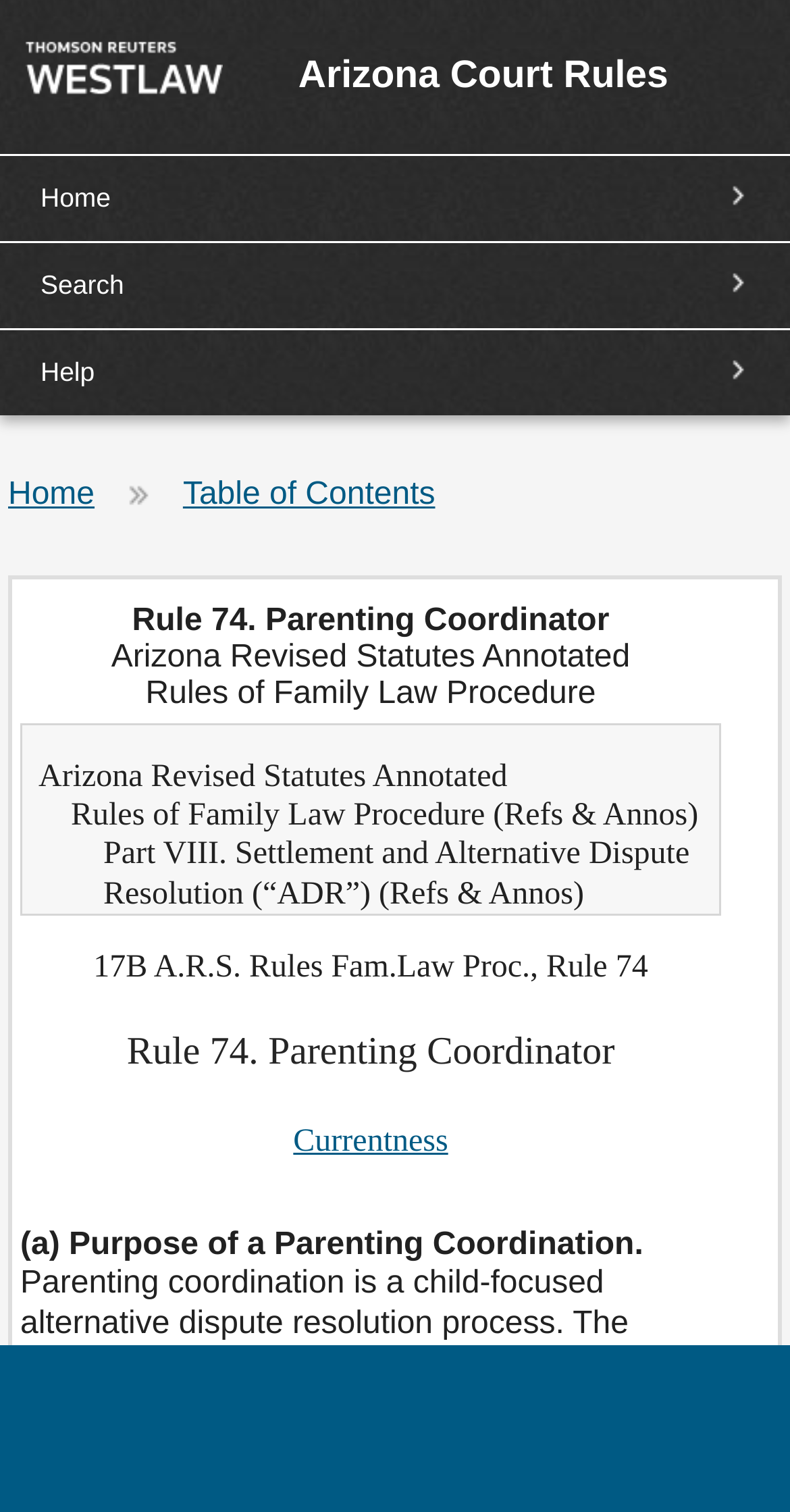Locate the bounding box coordinates of the element that should be clicked to execute the following instruction: "navigate to Home".

[0.021, 0.114, 0.979, 0.149]